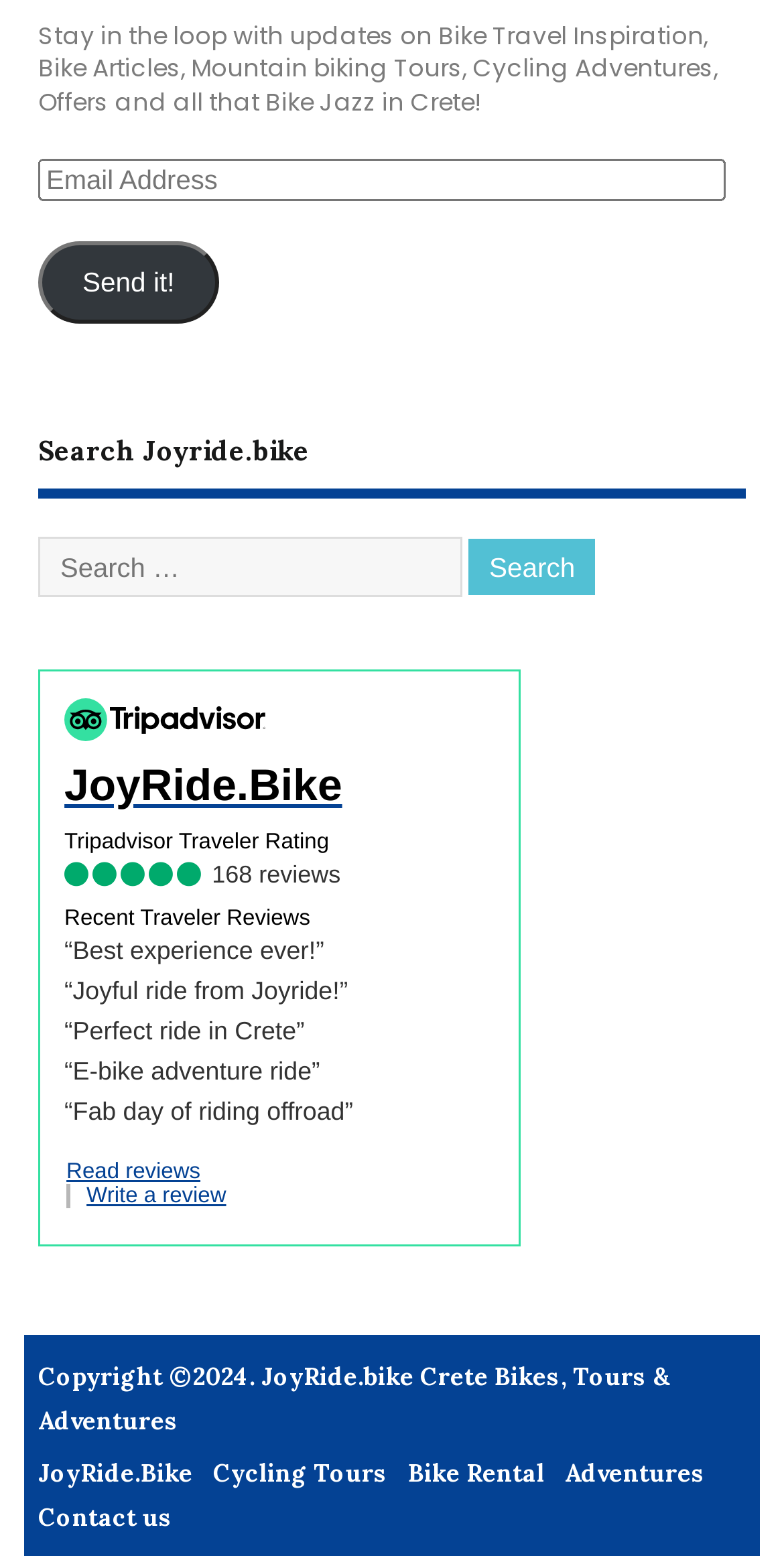Provide a one-word or short-phrase answer to the question:
What is the rating based on?

168 reviews